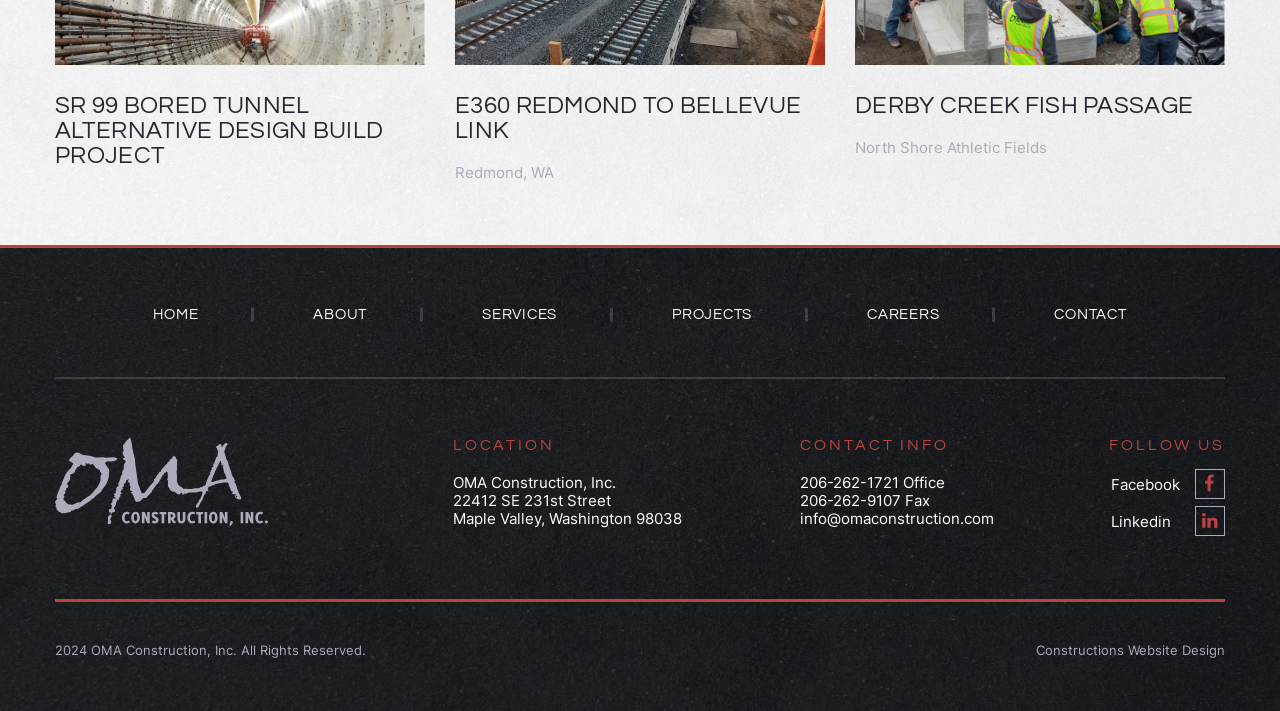Look at the image and answer the question in detail:
What is the fax number?

The fax number can be found in the 'CONTACT INFO' section at the bottom of the webpage, next to the 'Office' phone number.